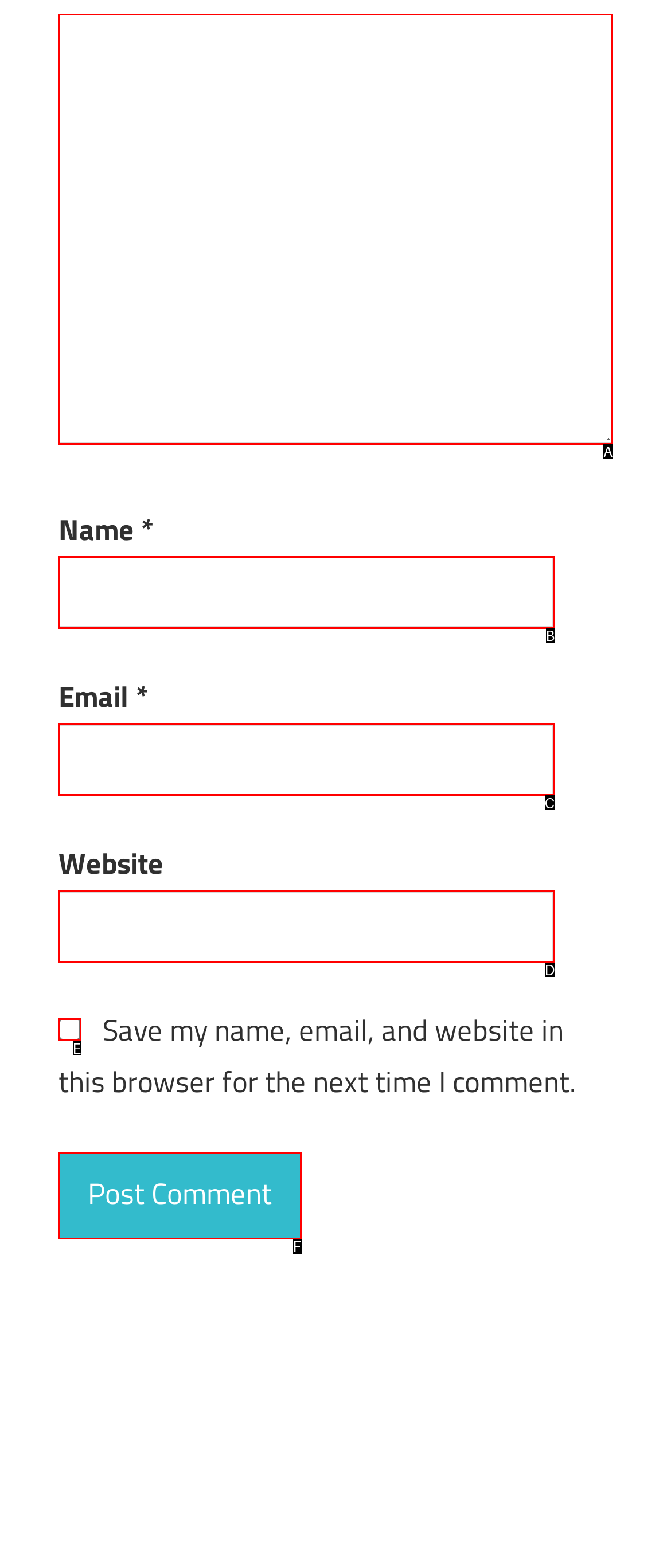Identify which HTML element aligns with the description: parent_node: Website name="url"
Answer using the letter of the correct choice from the options available.

D